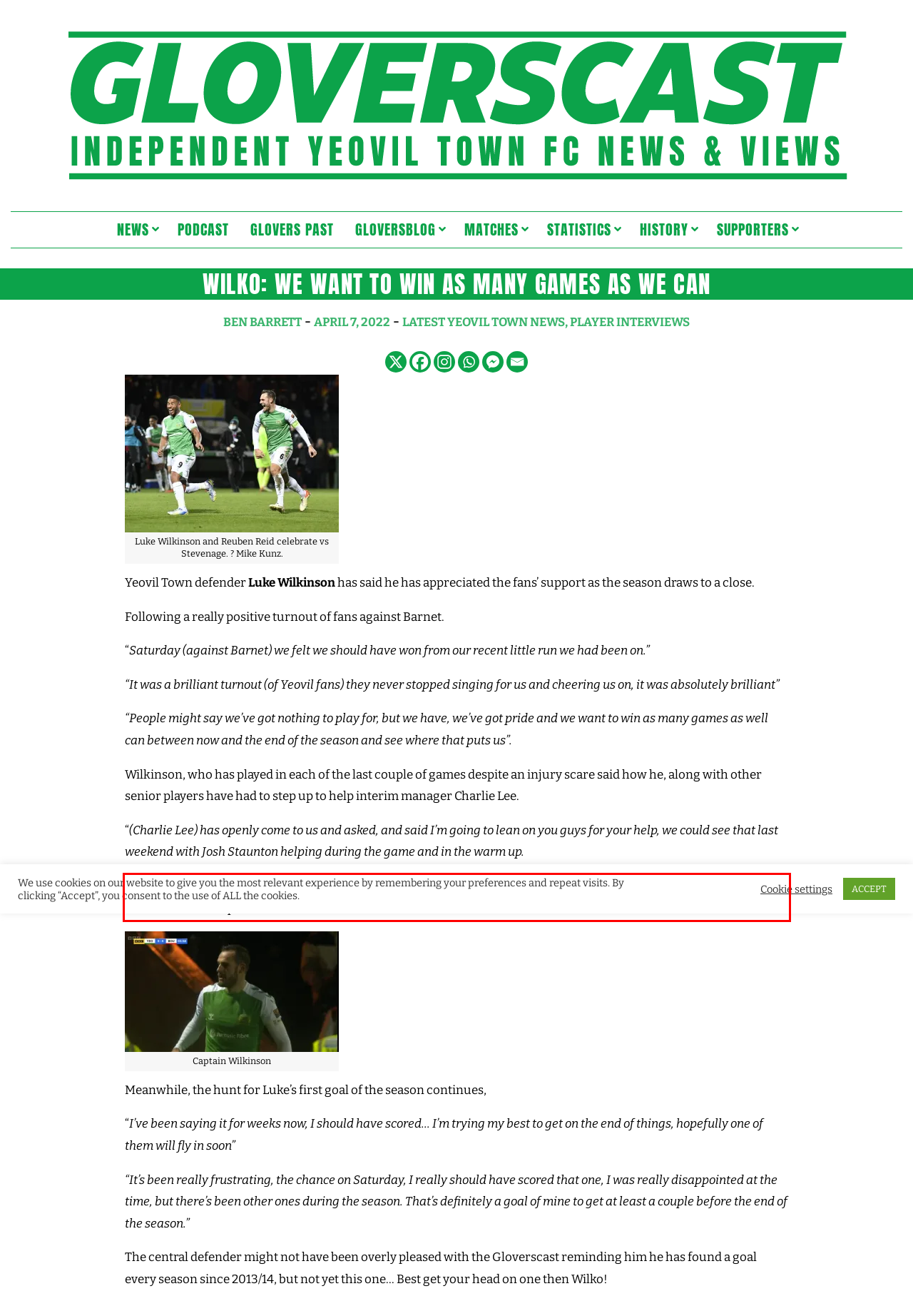Please take the screenshot of the webpage, find the red bounding box, and generate the text content that is within this red bounding box.

“We’re happy to do that, Charlie is the interim manager, his decision goes, but if he ever needs our help, we are always there to back him up”